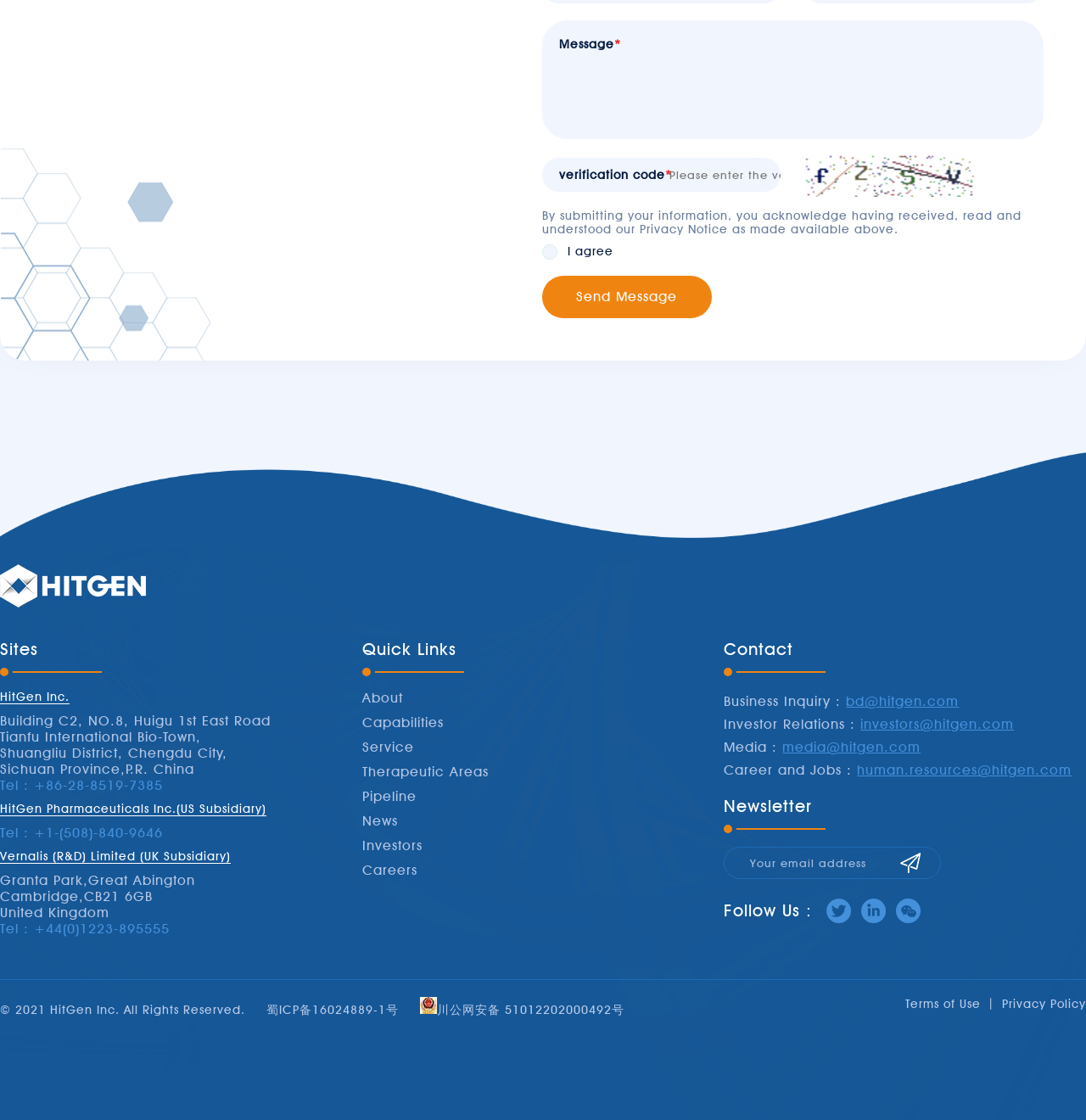Identify the bounding box coordinates of the part that should be clicked to carry out this instruction: "Enter message".

[0.499, 0.018, 0.961, 0.124]